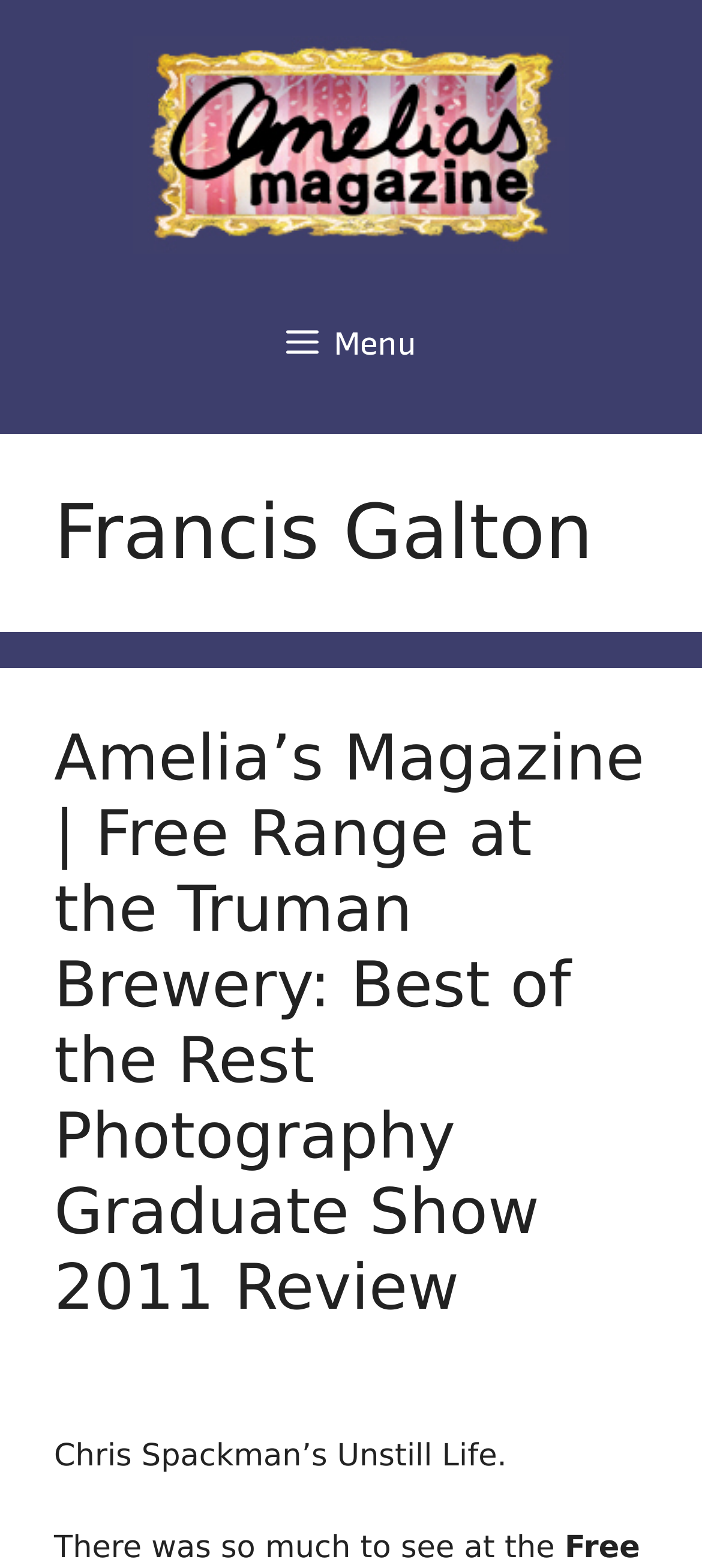Provide a short answer to the following question with just one word or phrase: What is the title of the article?

Free Range at the Truman Brewery